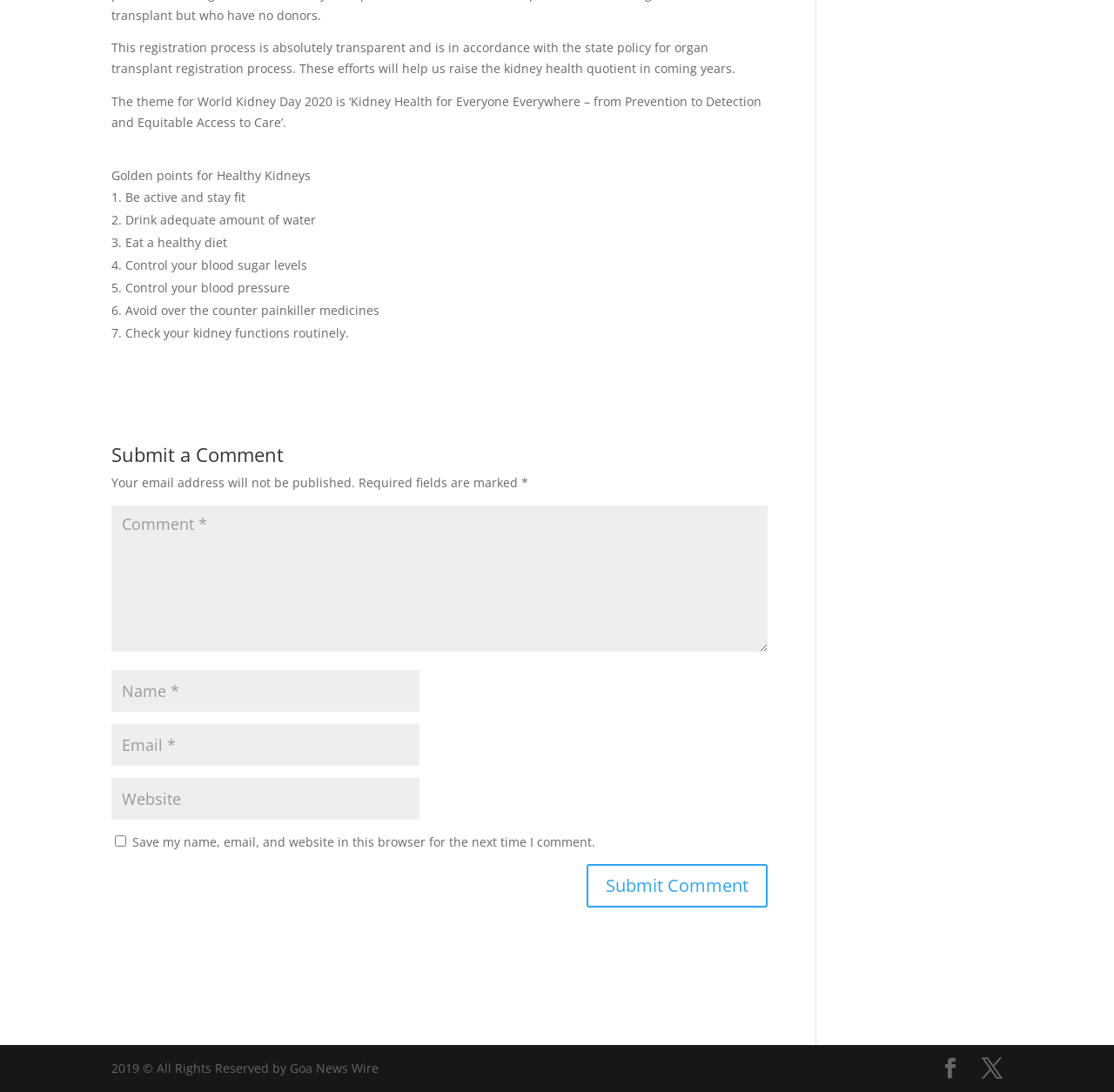Respond to the following question with a brief word or phrase:
What is the theme of World Kidney Day 2020?

Kidney Health for Everyone Everywhere